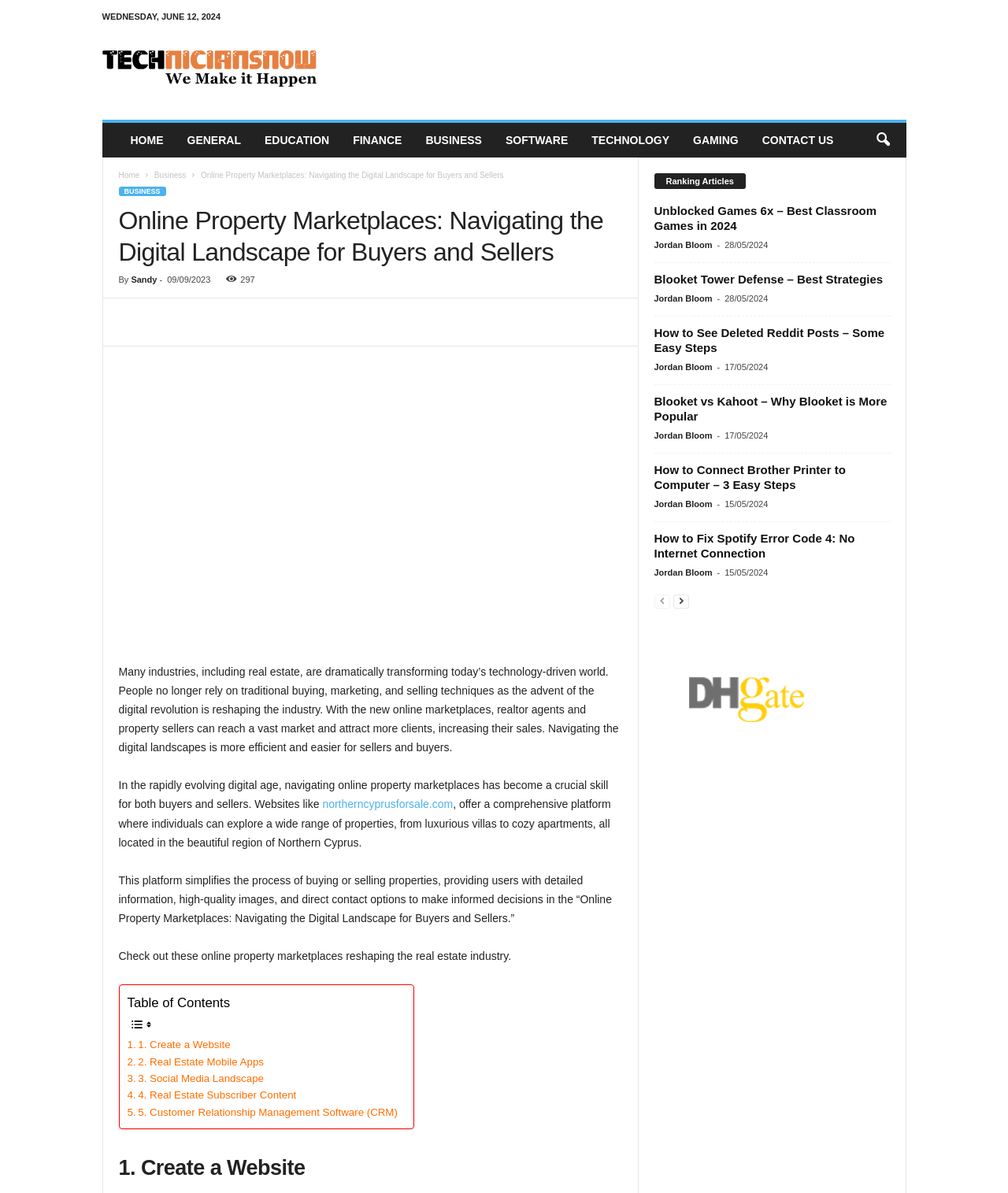Locate the bounding box coordinates of the element you need to click to accomplish the task described by this instruction: "Subscribe to the newsletter".

None